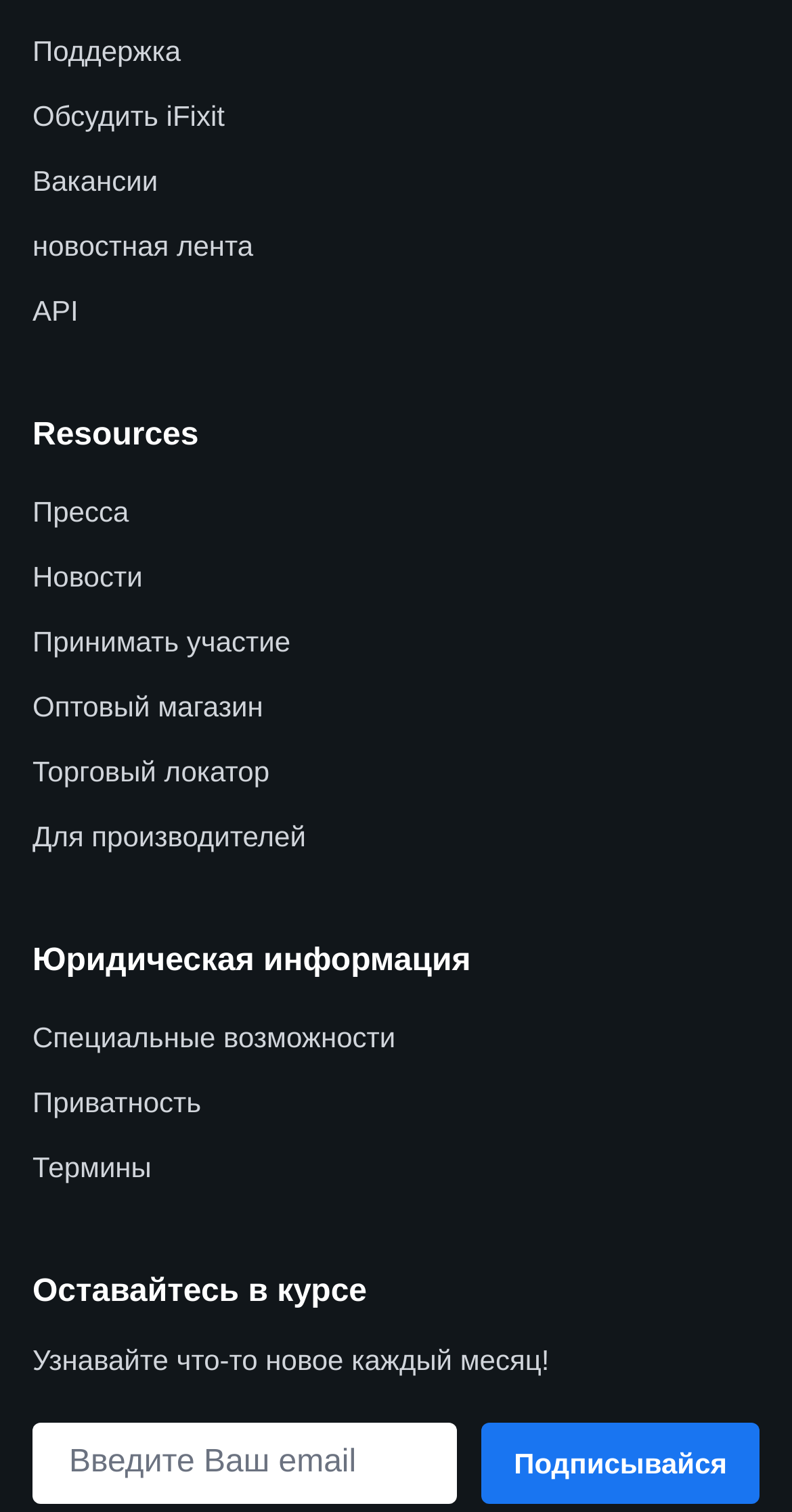Given the element description, predict the bounding box coordinates in the format (top-left x, top-left y, bottom-right x, bottom-right y), using floating point numbers between 0 and 1: Вакансии

[0.041, 0.109, 0.199, 0.131]